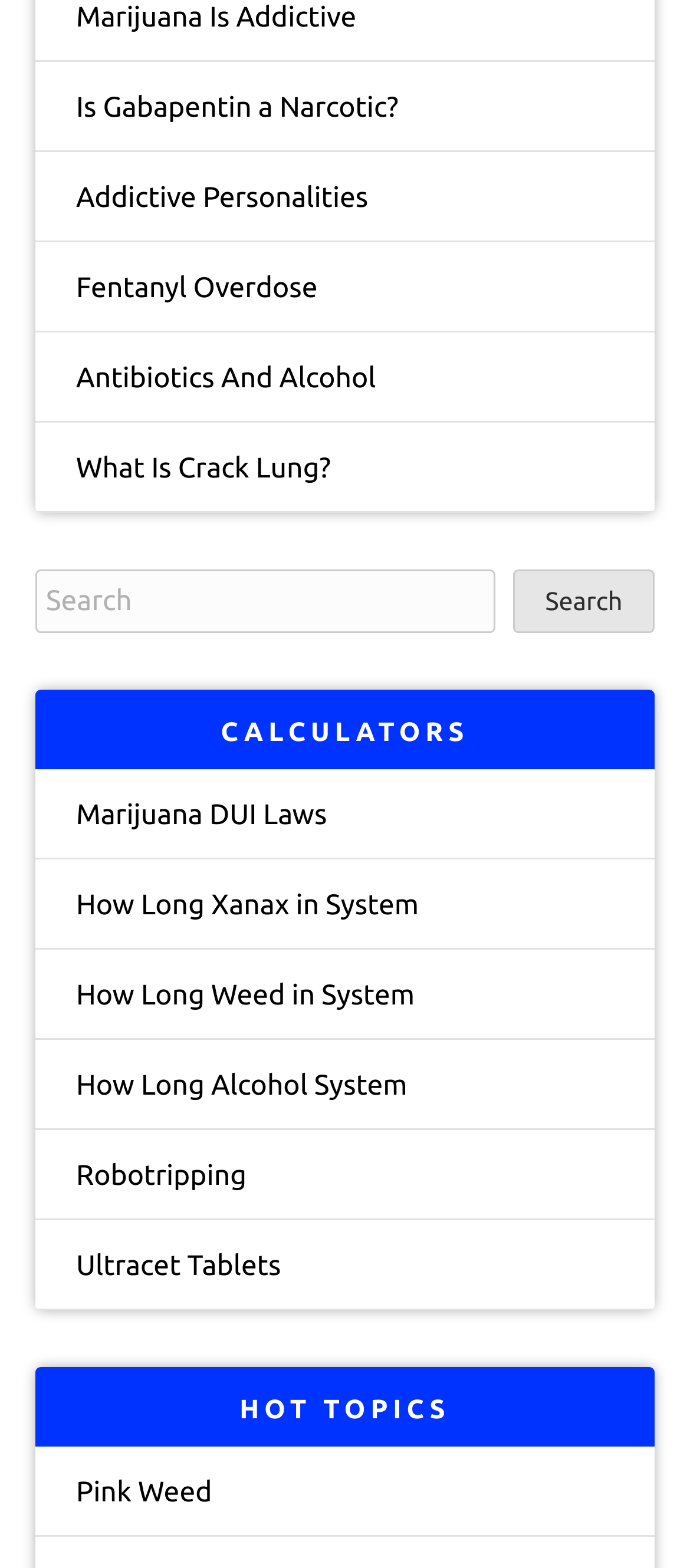Please answer the following question using a single word or phrase: 
How many sections are there on the webpage?

3